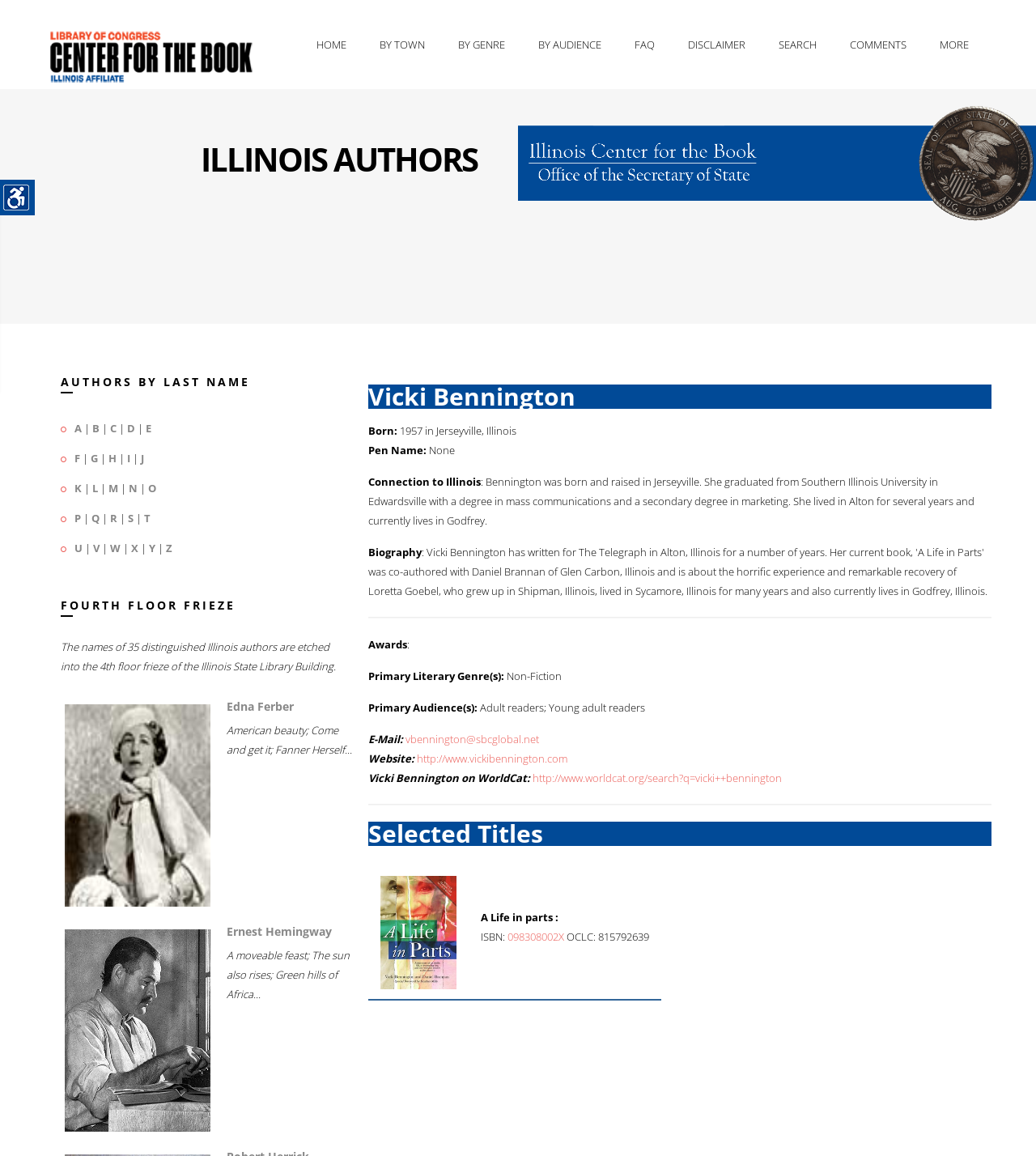Pinpoint the bounding box coordinates of the element you need to click to execute the following instruction: "Click the HOME link". The bounding box should be represented by four float numbers between 0 and 1, in the format [left, top, right, bottom].

[0.295, 0.0, 0.345, 0.077]